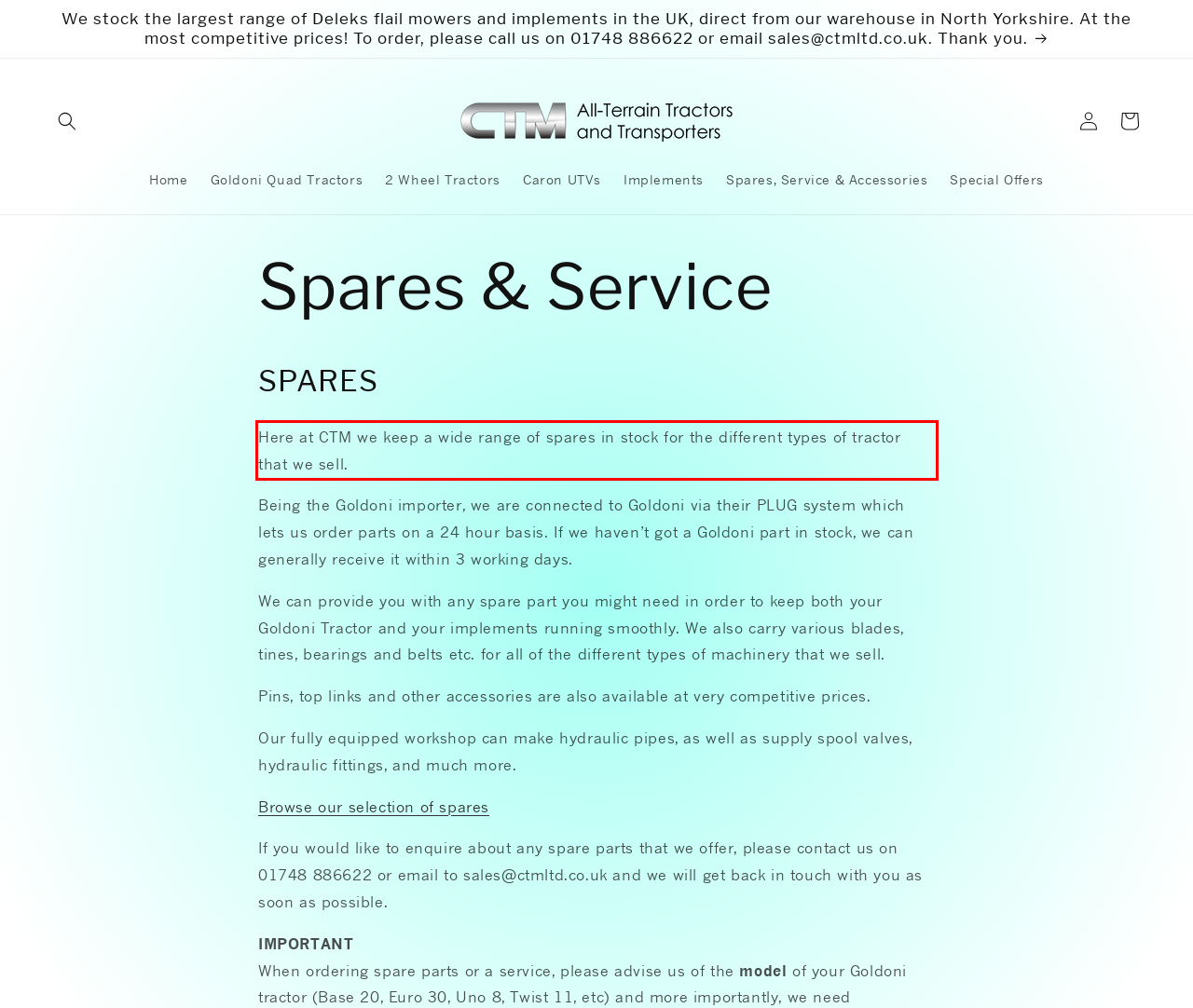Please identify and extract the text content from the UI element encased in a red bounding box on the provided webpage screenshot.

Here at CTM we keep a wide range of spares in stock for the different types of tractor that we sell.